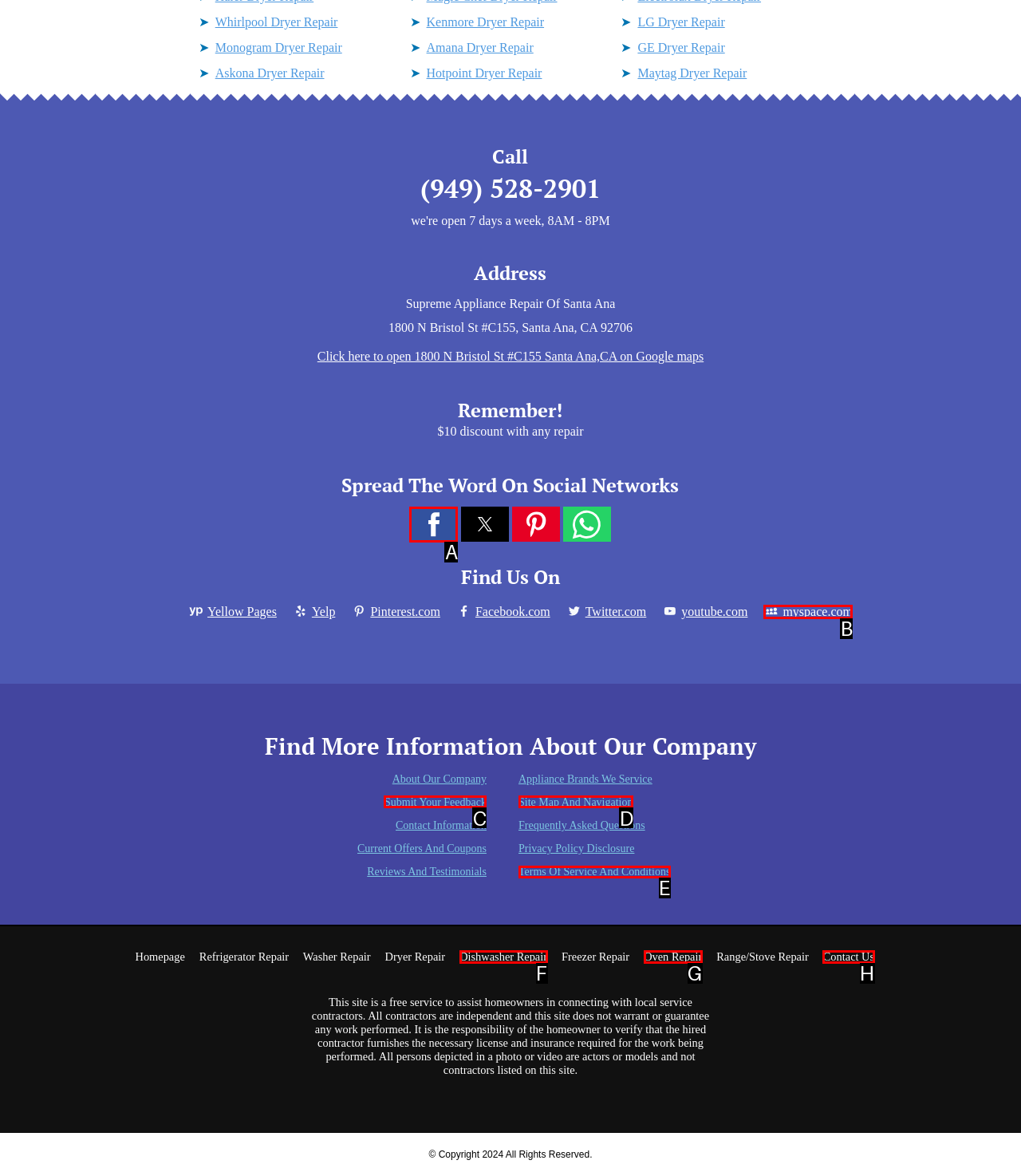Tell me which one HTML element best matches the description: Home & Garden
Answer with the option's letter from the given choices directly.

None